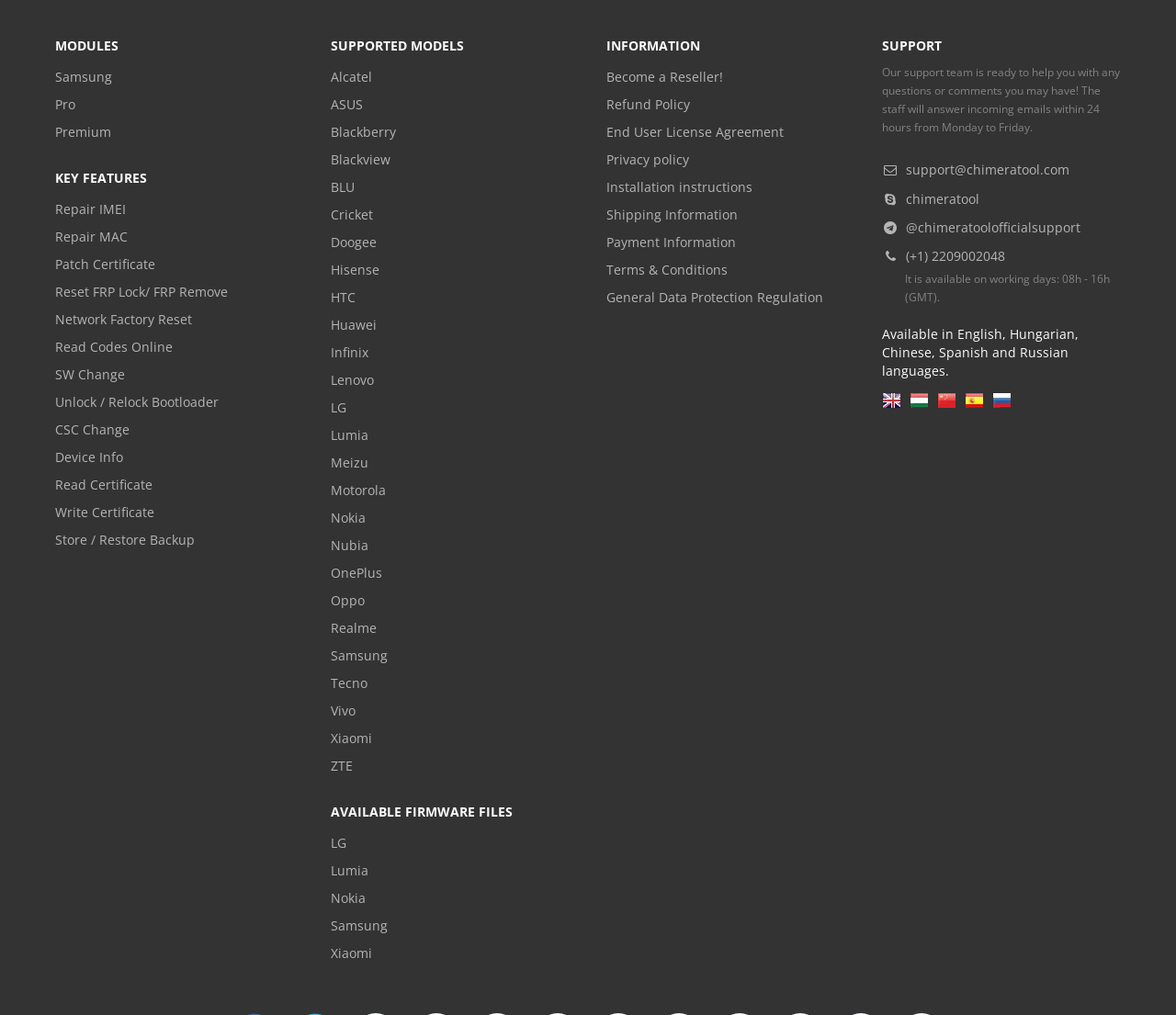Identify and provide the bounding box coordinates of the UI element described: "Reset FRP Lock/ FRP Remove". The coordinates should be formatted as [left, top, right, bottom], with each number being a float between 0 and 1.

[0.047, 0.274, 0.25, 0.301]